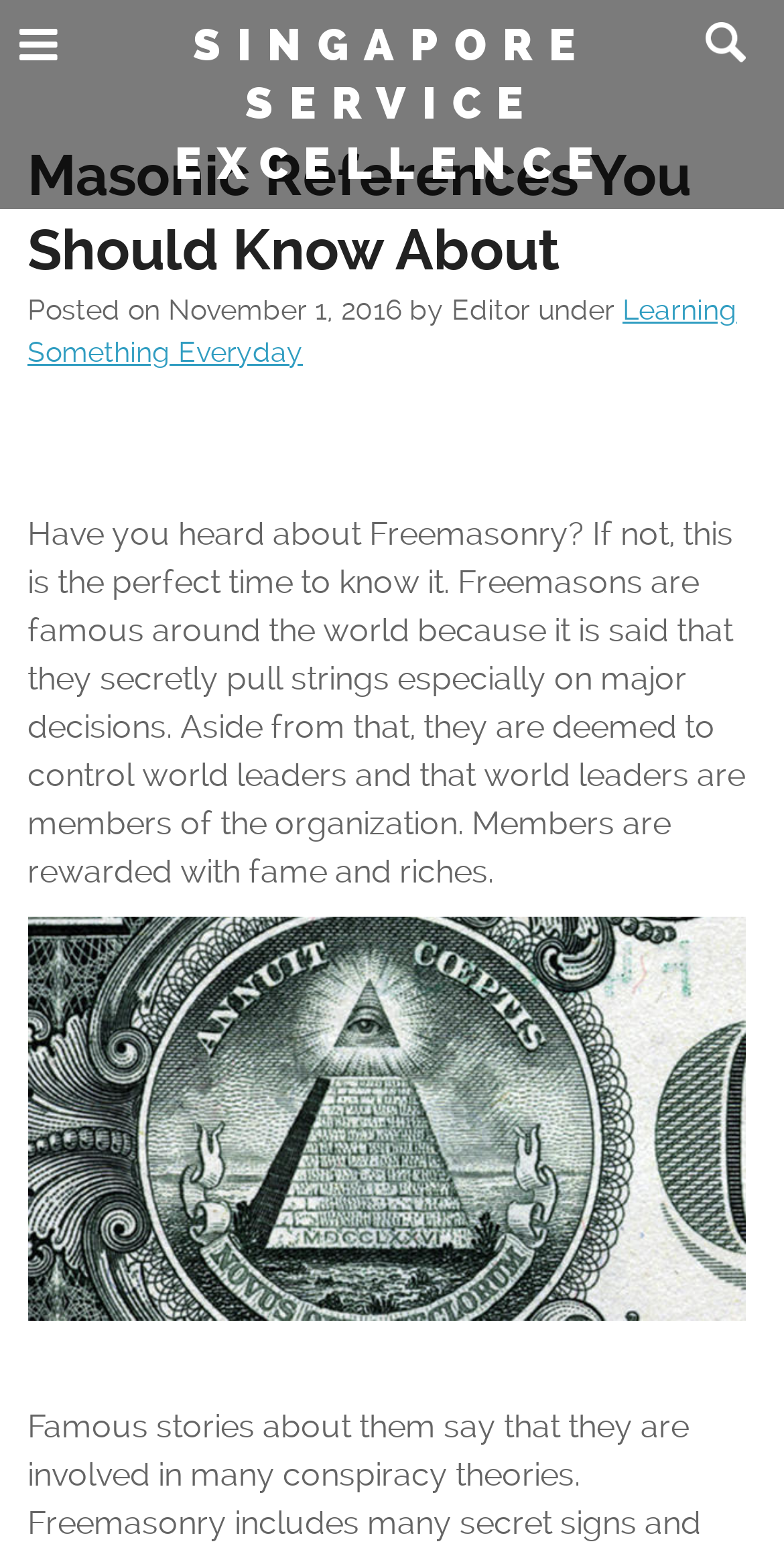What is the shape of the image?
Based on the image content, provide your answer in one word or a short phrase.

Pyramid